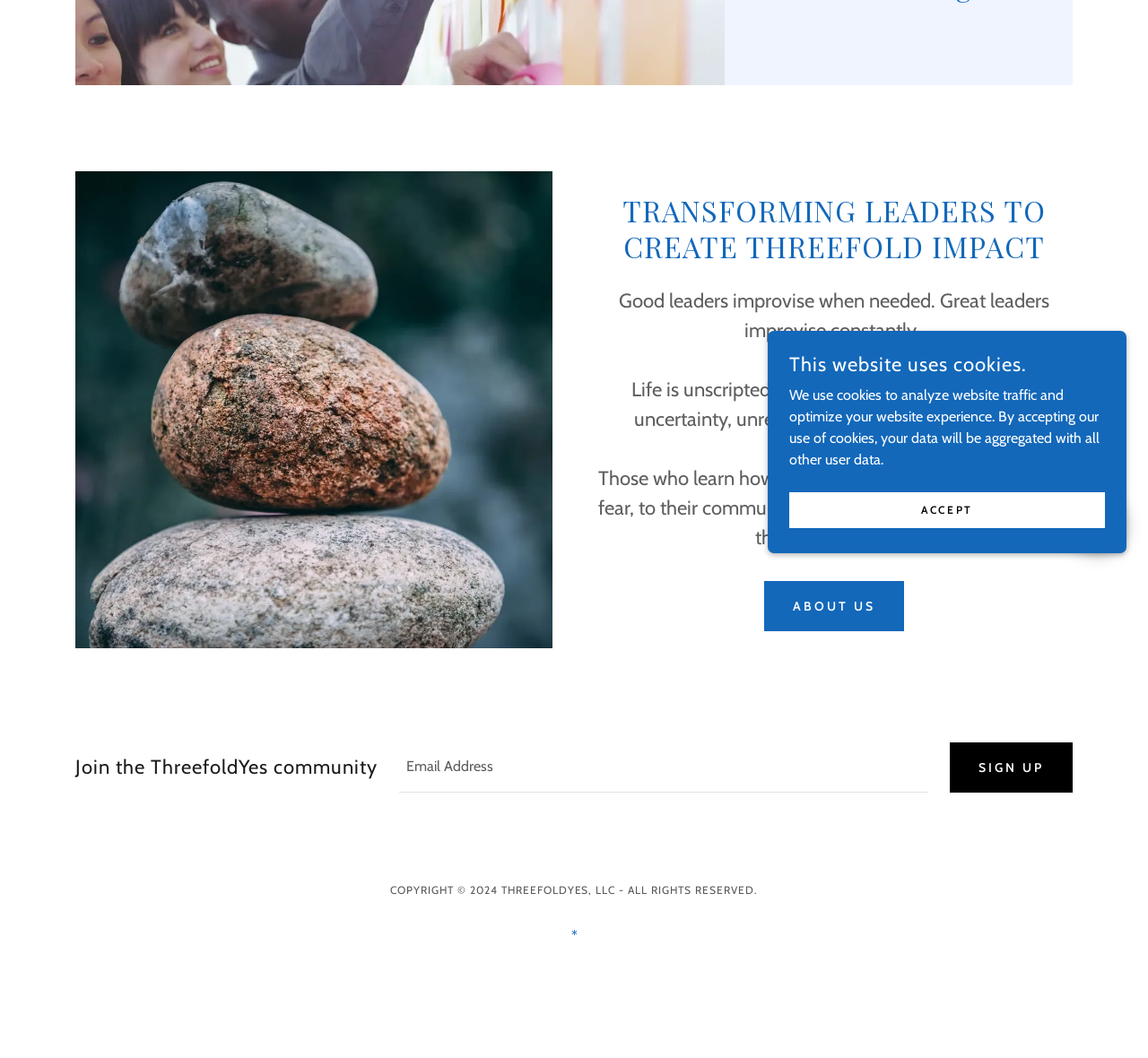Predict the bounding box coordinates of the UI element that matches this description: "31 March 2024". The coordinates should be in the format [left, top, right, bottom] with each value between 0 and 1.

None